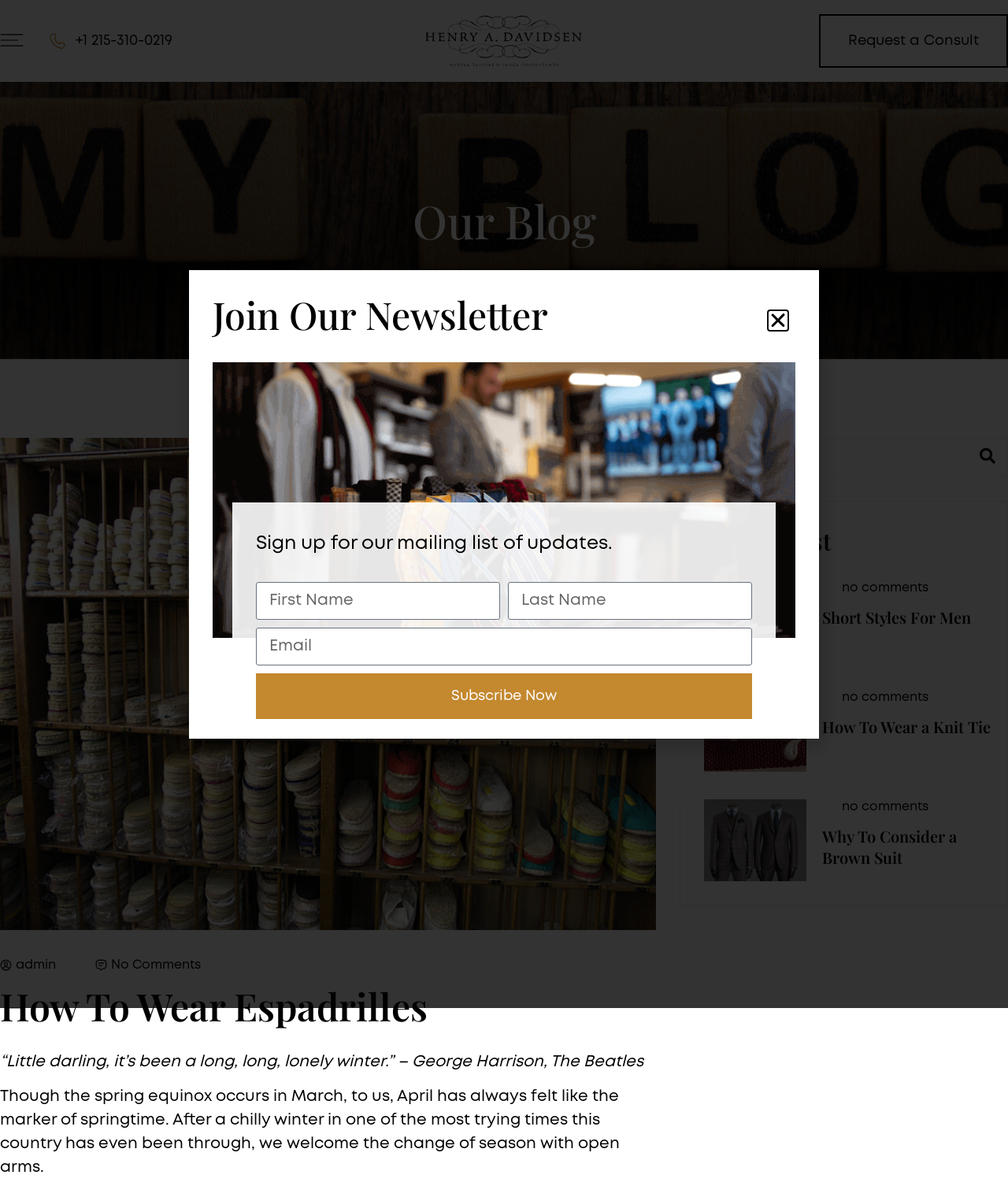Observe the image and answer the following question in detail: How many recent posts are displayed?

I counted the number of article elements under the 'Recent Post' heading, and there are three of them.